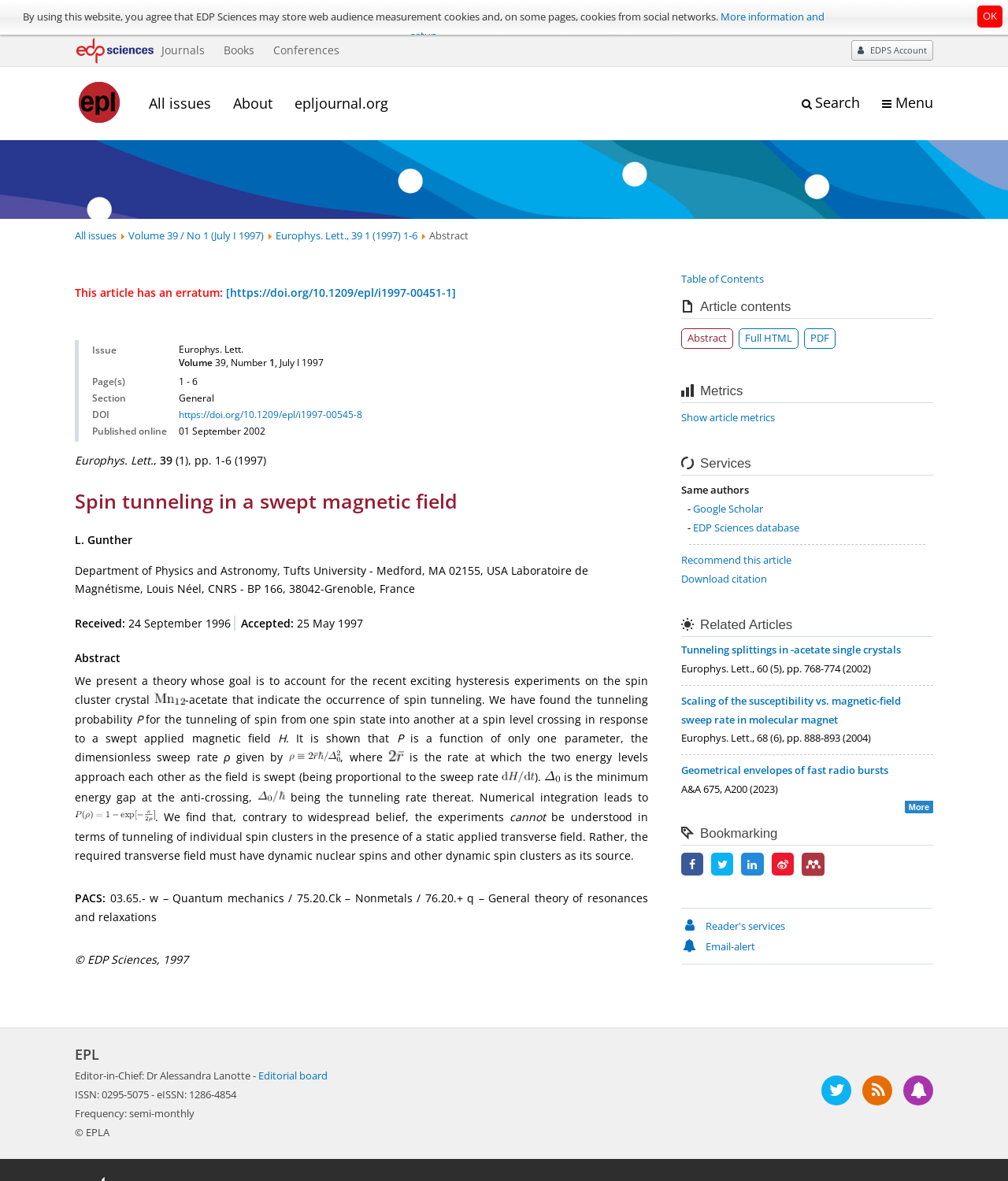Could you find the bounding box coordinates of the clickable area to complete this instruction: "Visit the EPL journal homepage"?

[0.074, 0.084, 0.126, 0.124]